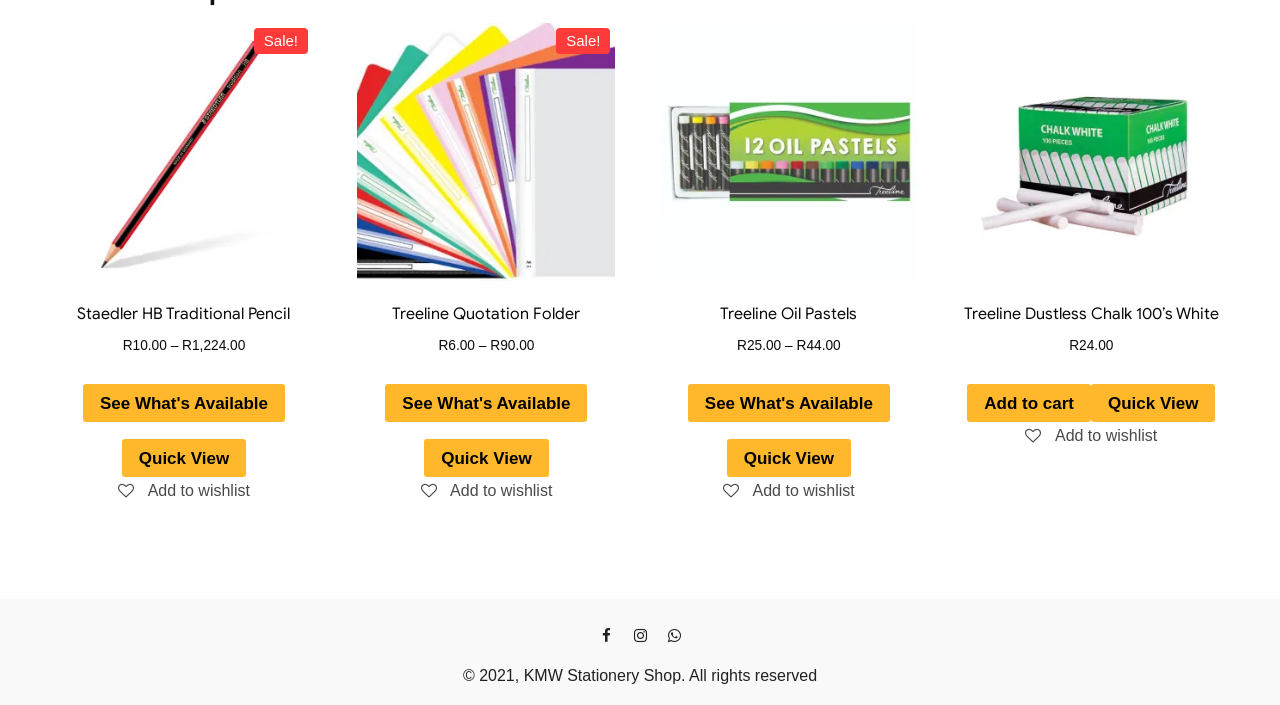Determine the bounding box coordinates of the region I should click to achieve the following instruction: "Go to the next page". Ensure the bounding box coordinates are four float numbers between 0 and 1, i.e., [left, top, right, bottom].

[0.513, 0.878, 0.54, 0.926]